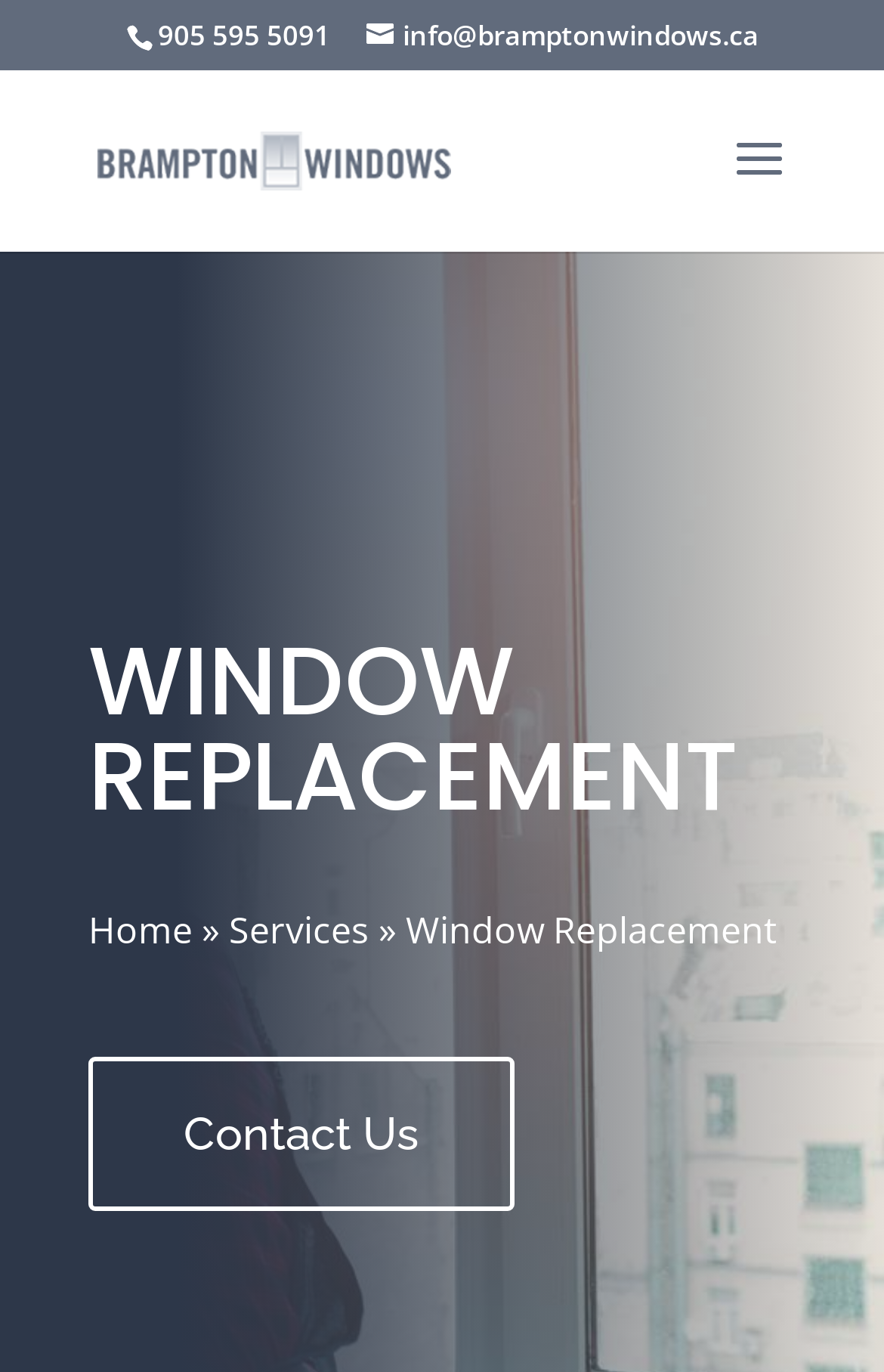What is the phone number on the webpage?
Answer the question with a single word or phrase, referring to the image.

905 595 5091